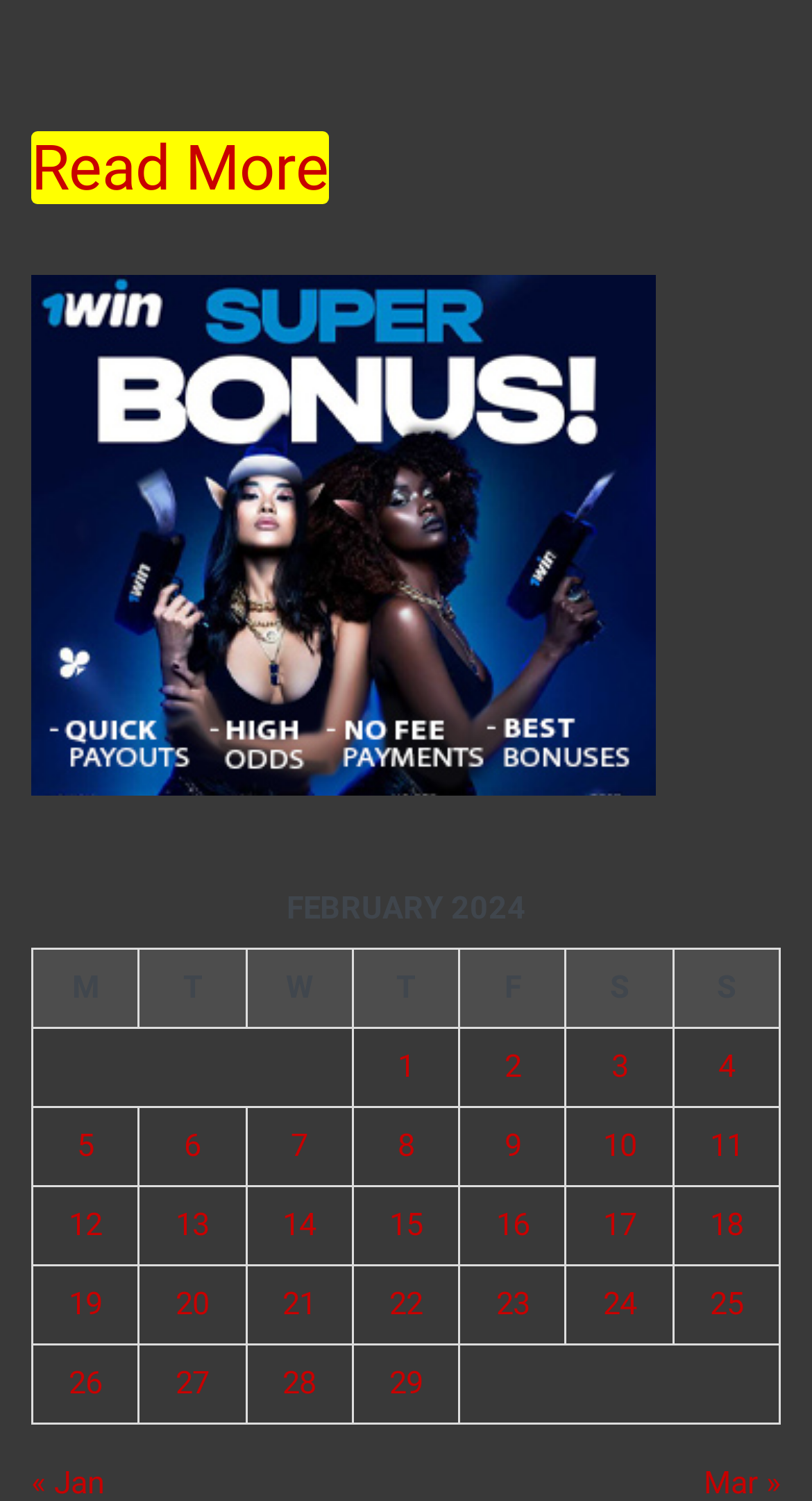Find the bounding box coordinates for the area that must be clicked to perform this action: "View posts published on February 1, 2024".

[0.49, 0.698, 0.51, 0.723]